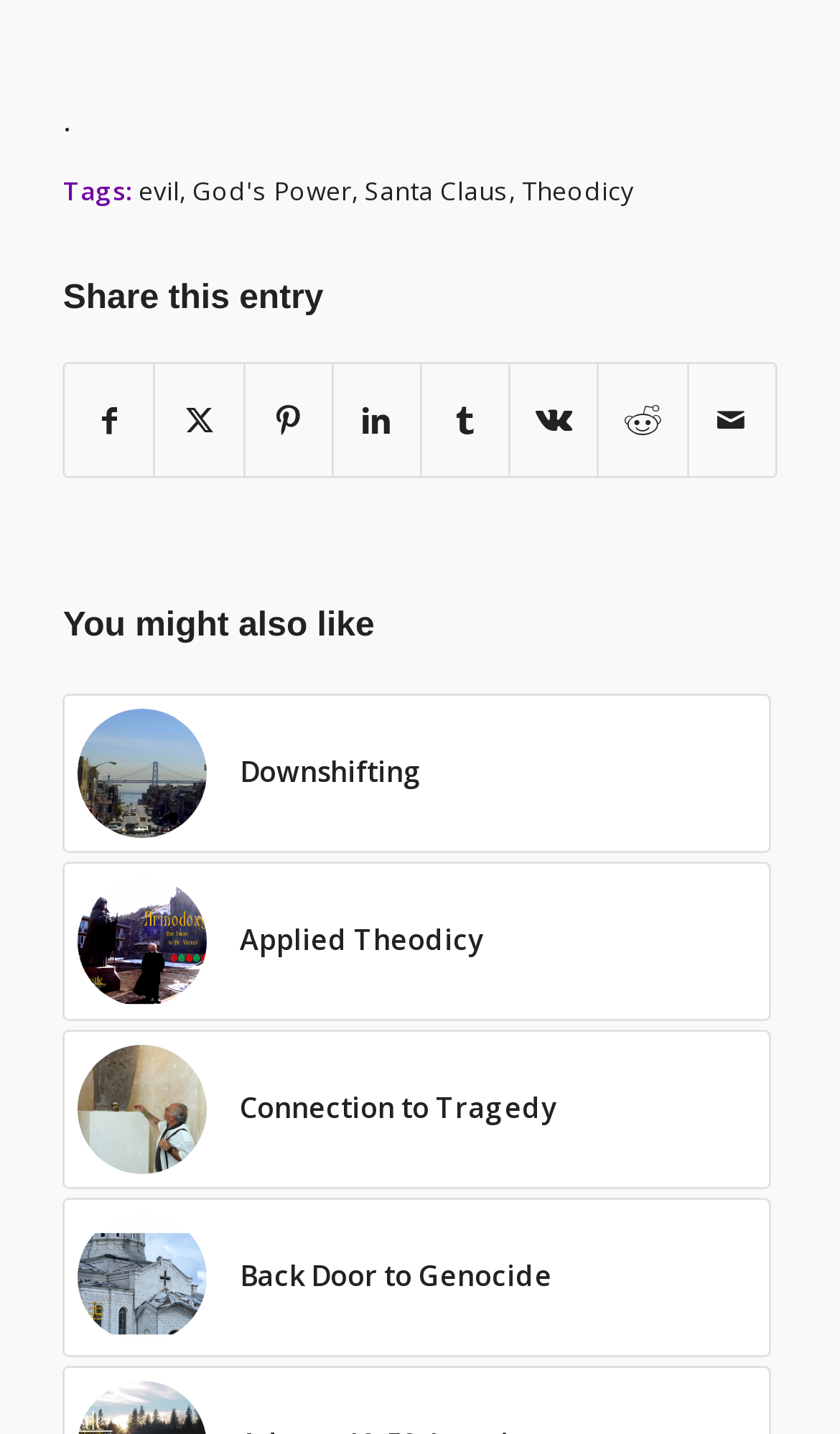Carefully examine the image and provide an in-depth answer to the question: How many social media platforms can you share this entry on?

The webpage provides links to share this entry on 8 social media platforms, namely Facebook, X, Pinterest, LinkedIn, Tumblr, Vk, Reddit, and Mail.